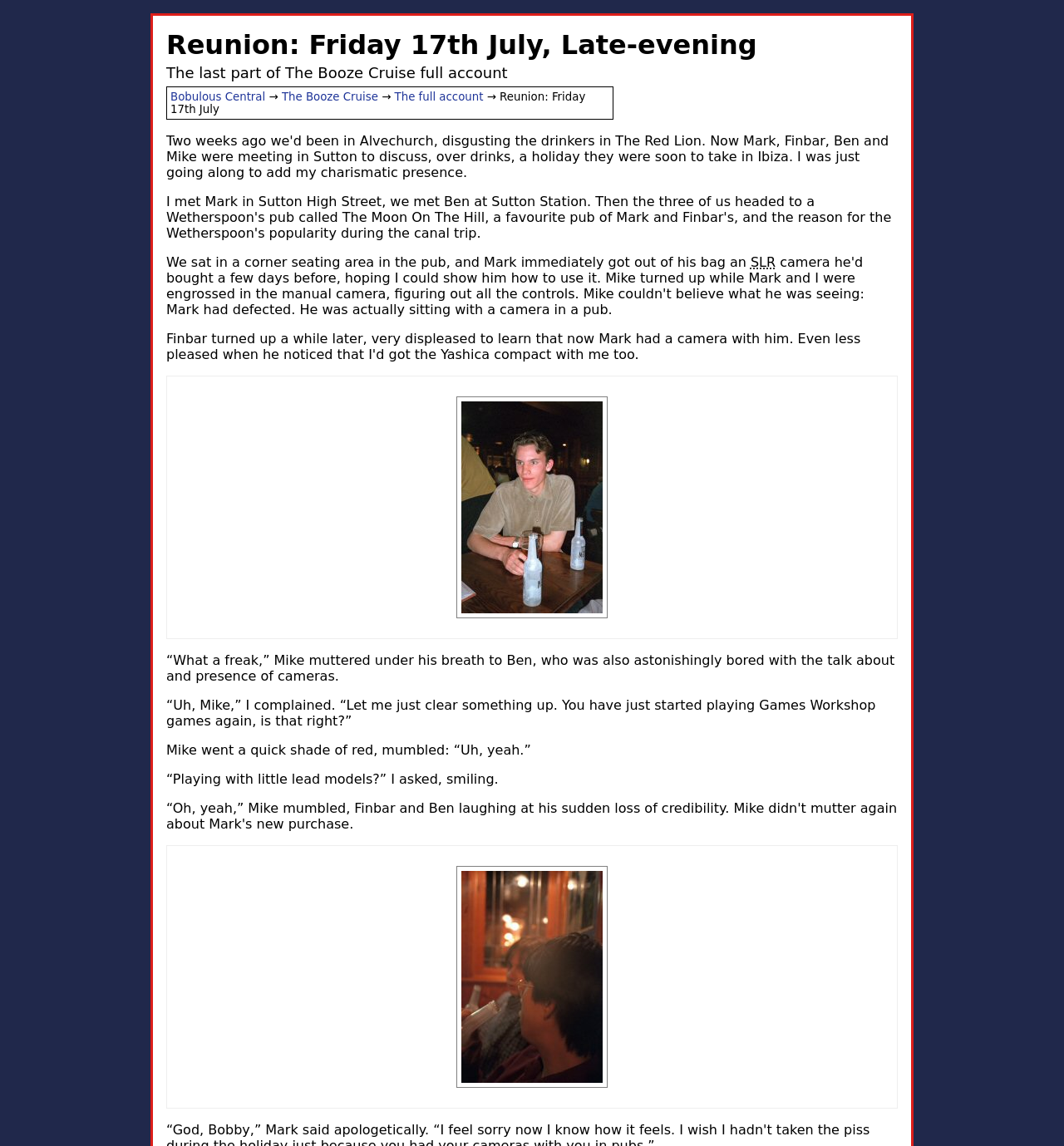What is Mark holding in his bag?
Refer to the image and provide a thorough answer to the question.

According to the text, Mark immediately got out of his bag an SLR, which is a single-lens reflex camera.